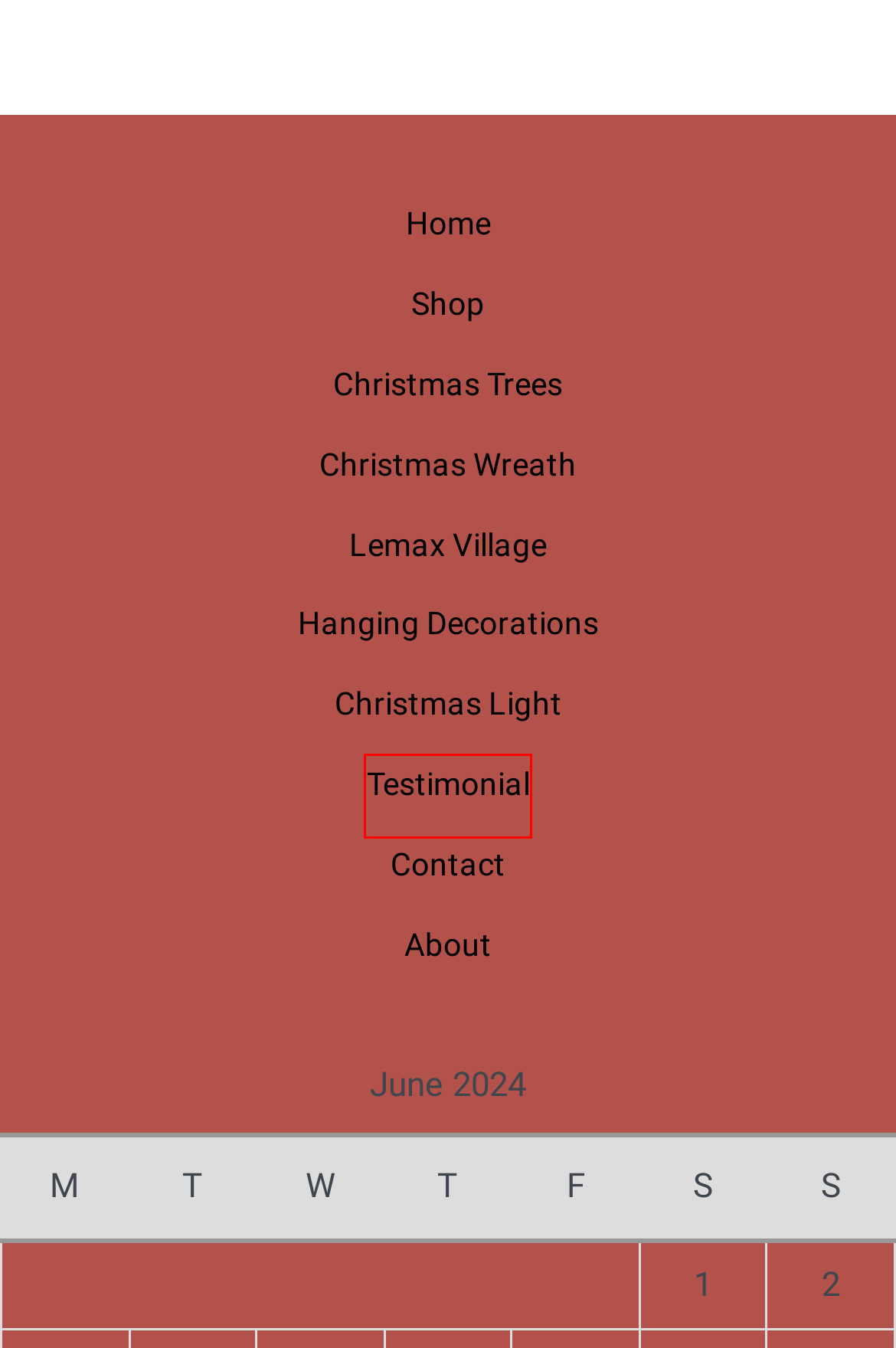Given a webpage screenshot with a UI element marked by a red bounding box, choose the description that best corresponds to the new webpage that will appear after clicking the element. The candidates are:
A. Lemax Village – Christmas Tree Store
B. Christmas Trees – Christmas Tree Store
C. Christmas Light – Christmas Tree Store
D. About – Christmas Tree Store
E. Hanging Decorations – Christmas Tree Store
F. Christmas Wreath – Christmas Tree Store
G. Testimonial – Christmas Tree Store
H. Shop – Christmas Tree Store

G